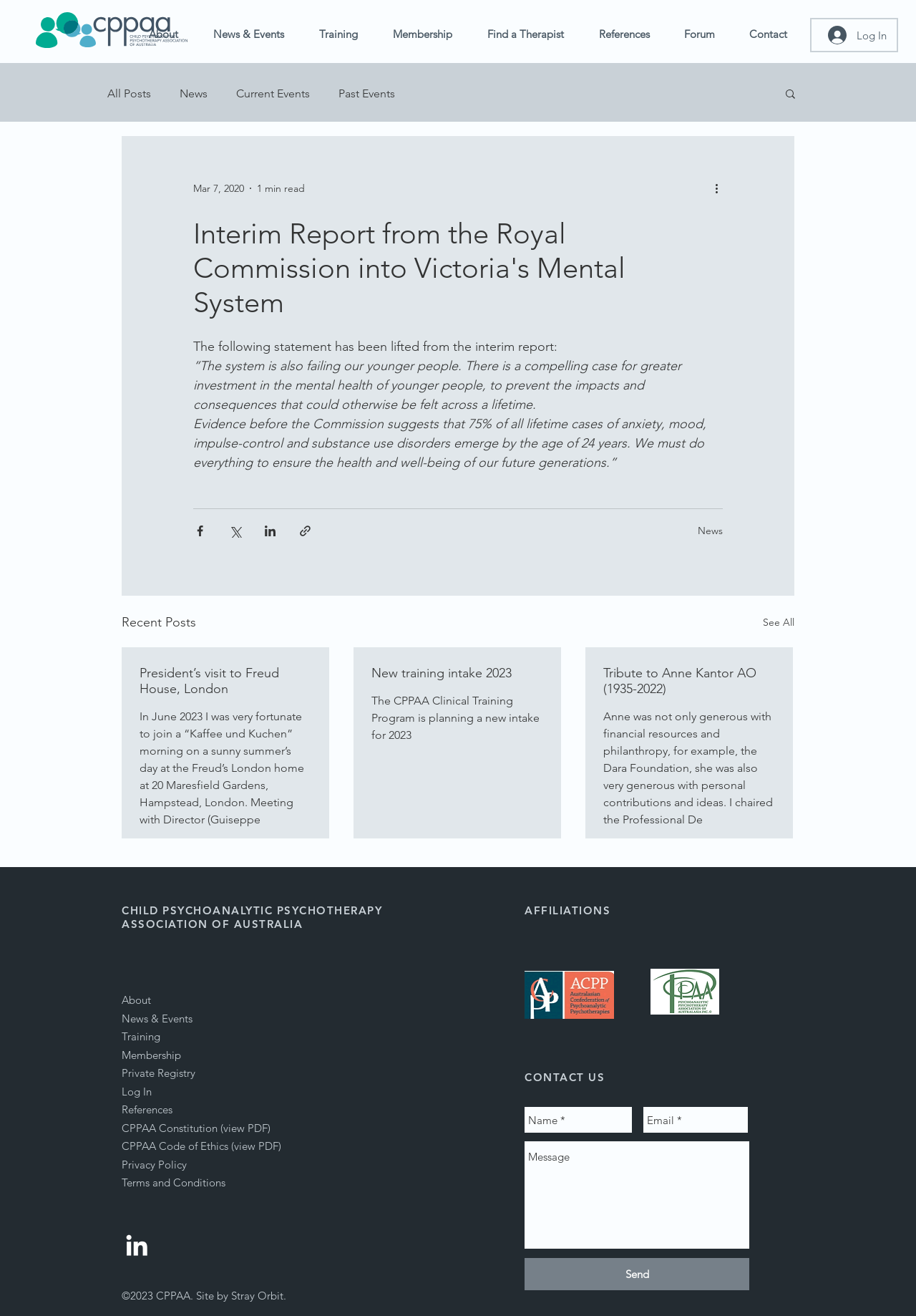Could you highlight the region that needs to be clicked to execute the instruction: "Contact us"?

[0.573, 0.956, 0.818, 0.98]